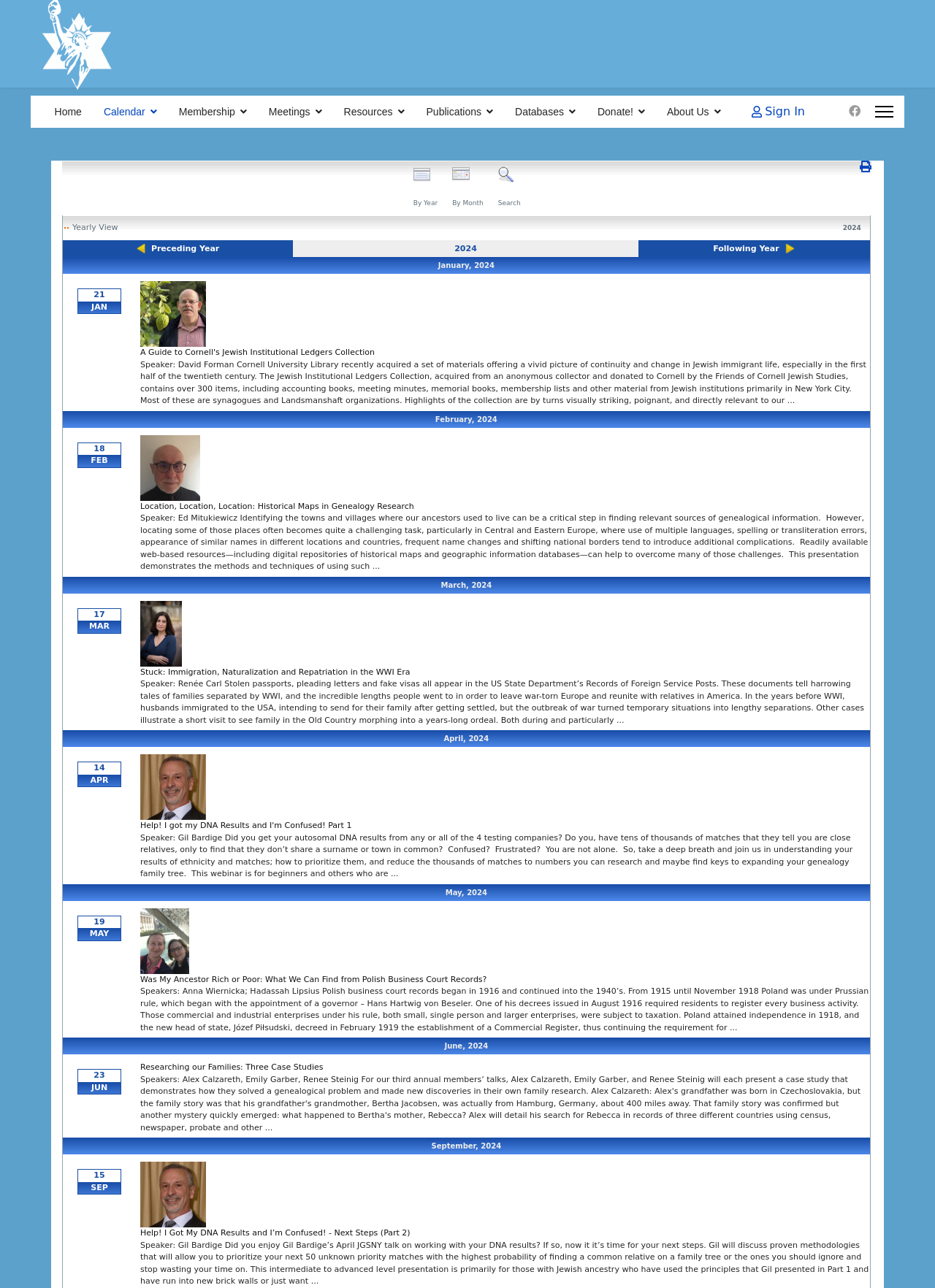Generate a comprehensive caption for the webpage you are viewing.

The webpage is the Jewish Genealogical Society of New York website, which appears to be a calendar-based website featuring various events and meetings related to Jewish genealogy. 

At the top of the page, there is a navigation menu with links to different sections of the website, including "Home", "Calendar", "Membership", "Meetings", "Resources", "Publications", "Databases", "Donate!", and "About Us". On the right side of the navigation menu, there are links to "Sign In", "Facebook", and "Menu".

Below the navigation menu, there is a calendar section that displays a yearly view of events. The calendar is divided into months, with each month featuring a list of events. Each event is represented by a link with a date, and some events have accompanying images. The events are described in detail, including the speaker, topic, and a brief summary of the presentation.

The calendar section is organized chronologically, with the earliest events appearing at the top and the latest events at the bottom. The months are separated by a slight gap, making it easy to distinguish between them. 

There are a total of 6 months displayed on the page, from January 2024 to June 2024, and then September 2024. Each month has multiple events listed, with a total of 7 events in January, 7 events in February, 7 events in March, 7 events in April, 7 events in May, 7 events in June, and 2 events in September.